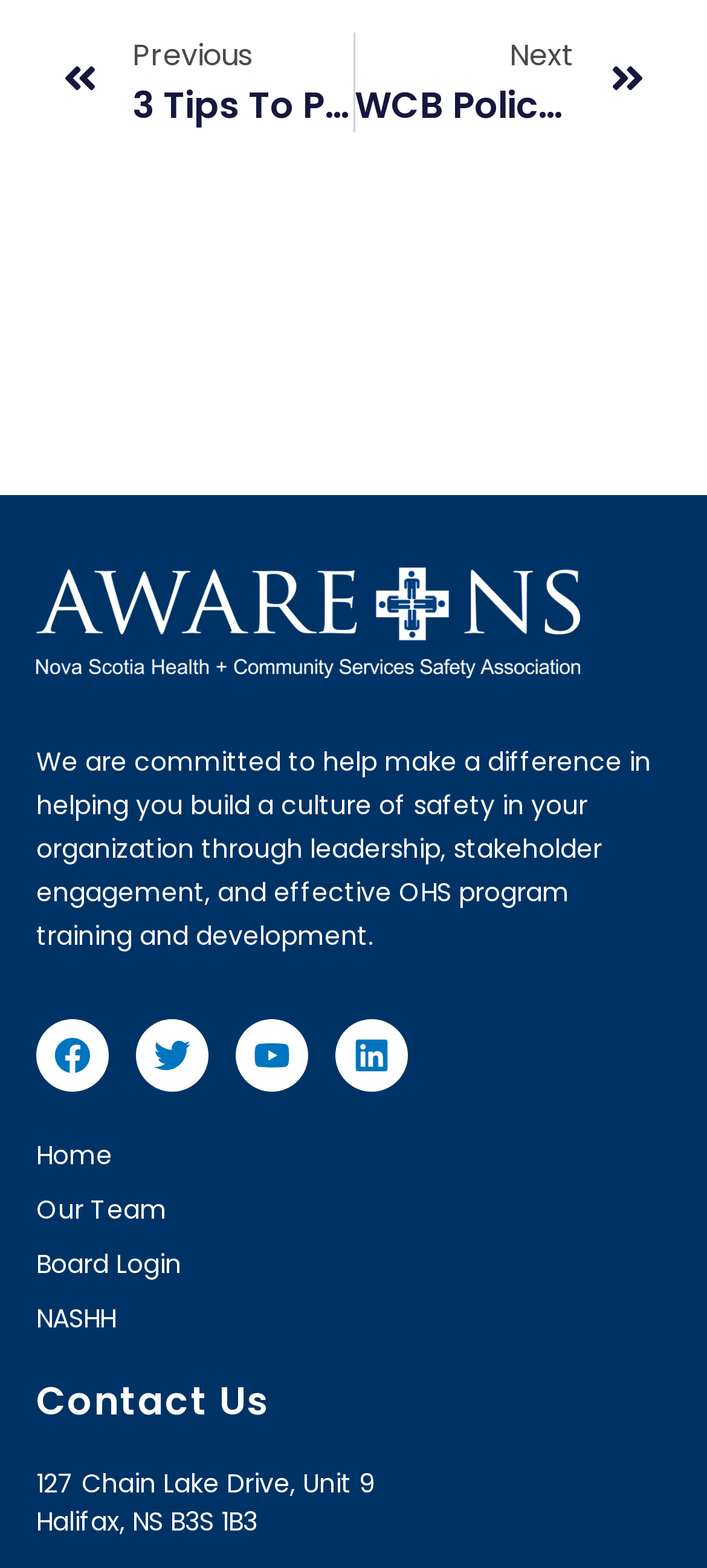Please find the bounding box coordinates for the clickable element needed to perform this instruction: "Click on the 'Twitter' link".

[0.192, 0.65, 0.295, 0.696]